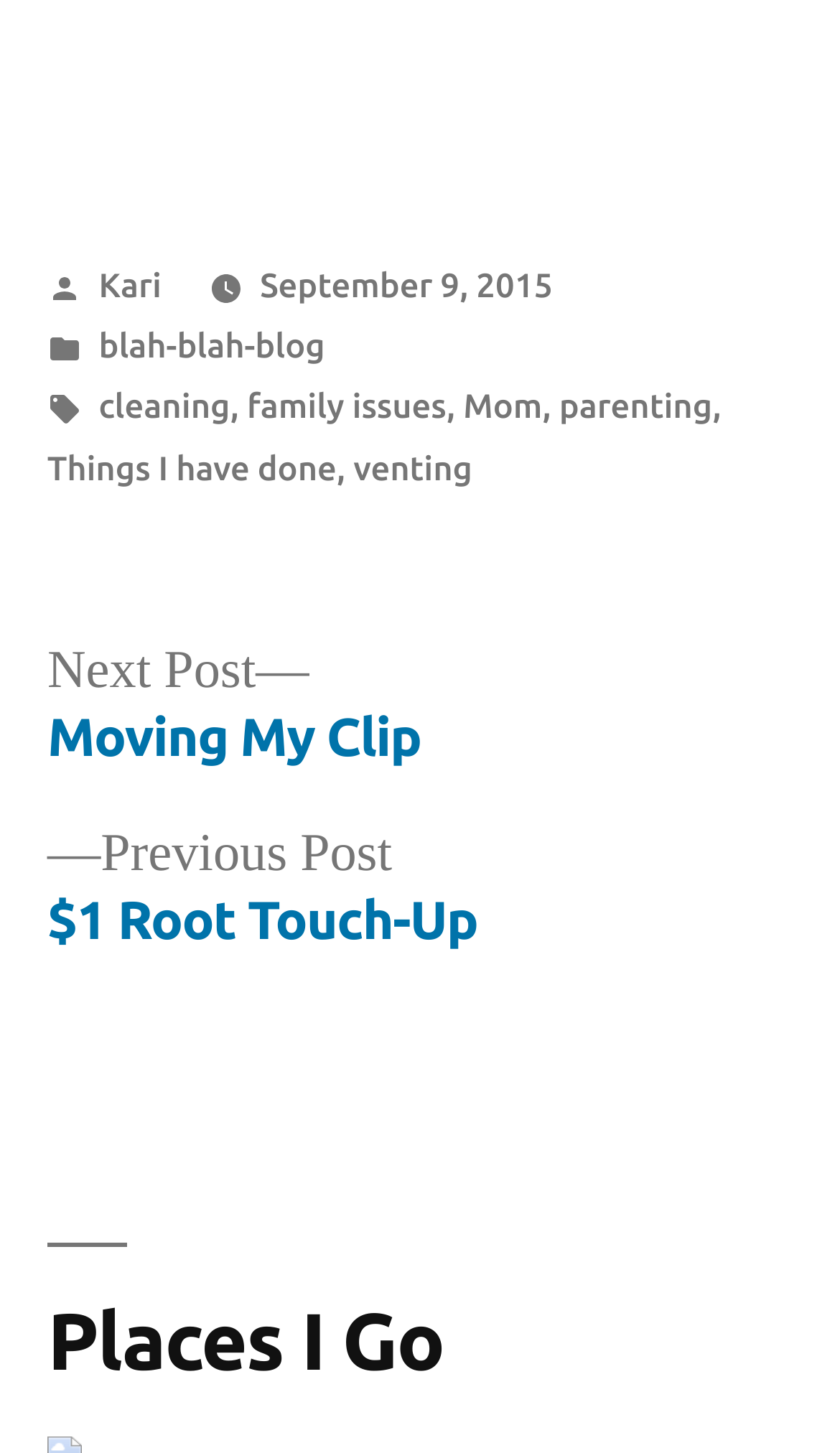Locate the bounding box coordinates of the element that needs to be clicked to carry out the instruction: "Go to Kari's profile". The coordinates should be given as four float numbers ranging from 0 to 1, i.e., [left, top, right, bottom].

[0.117, 0.183, 0.192, 0.209]